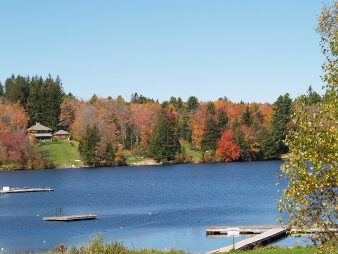What season is depicted in the image?
Relying on the image, give a concise answer in one word or a brief phrase.

Fall